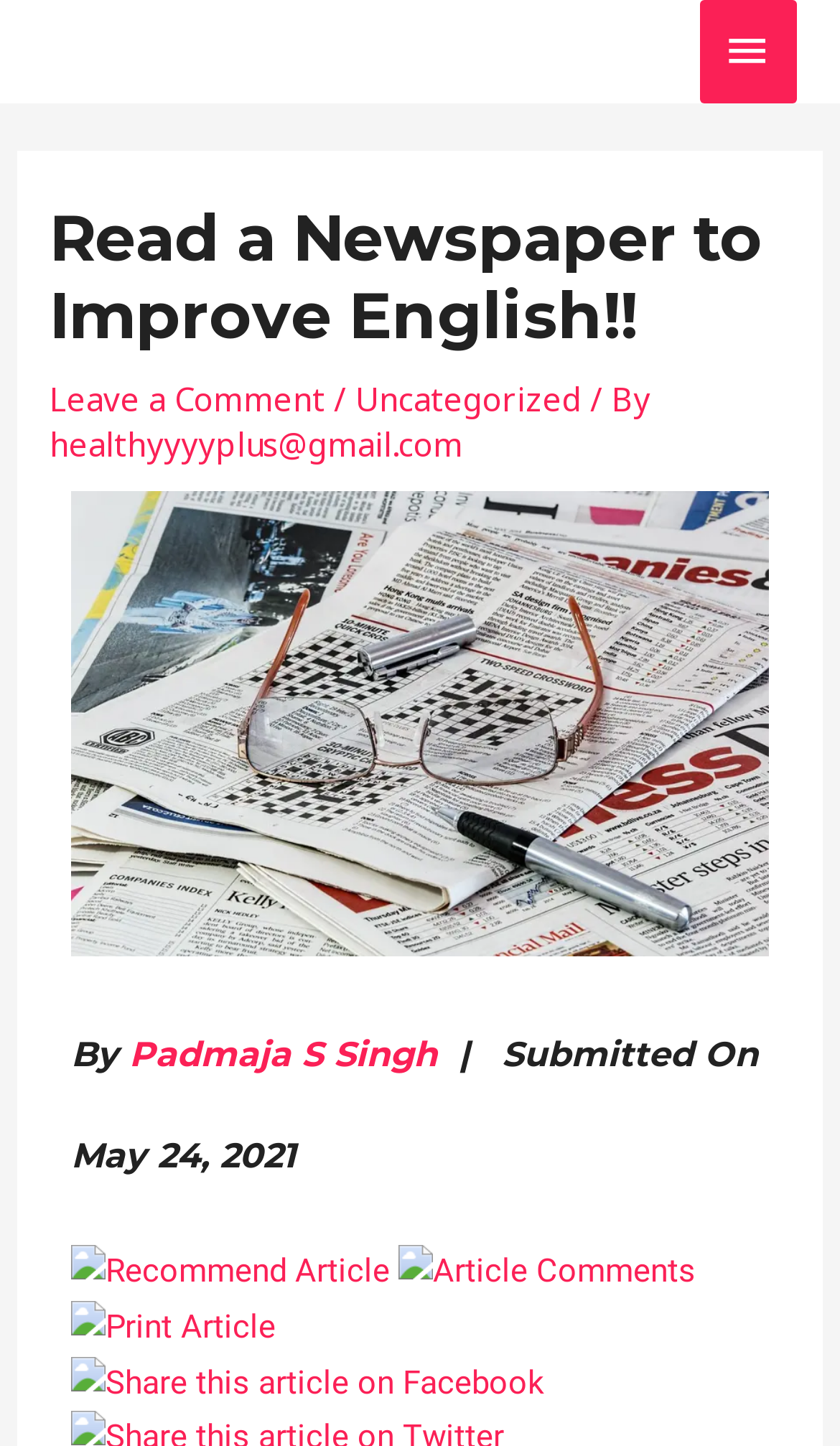What is the author of the article?
Observe the image and answer the question with a one-word or short phrase response.

Padmaja S Singh